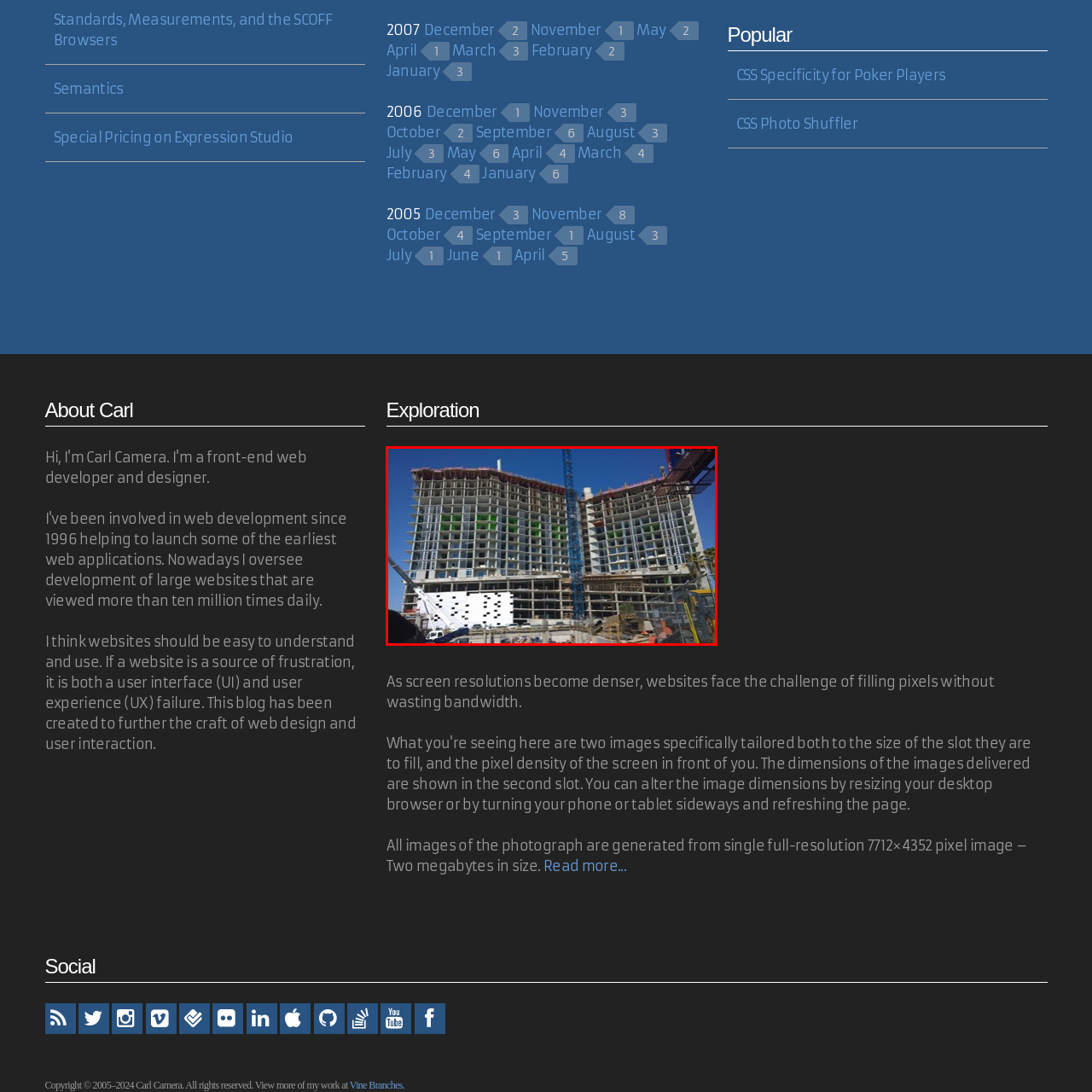Inspect the picture enclosed by the red border, How many floors are yet to be finished? Provide your answer as a single word or phrase.

several